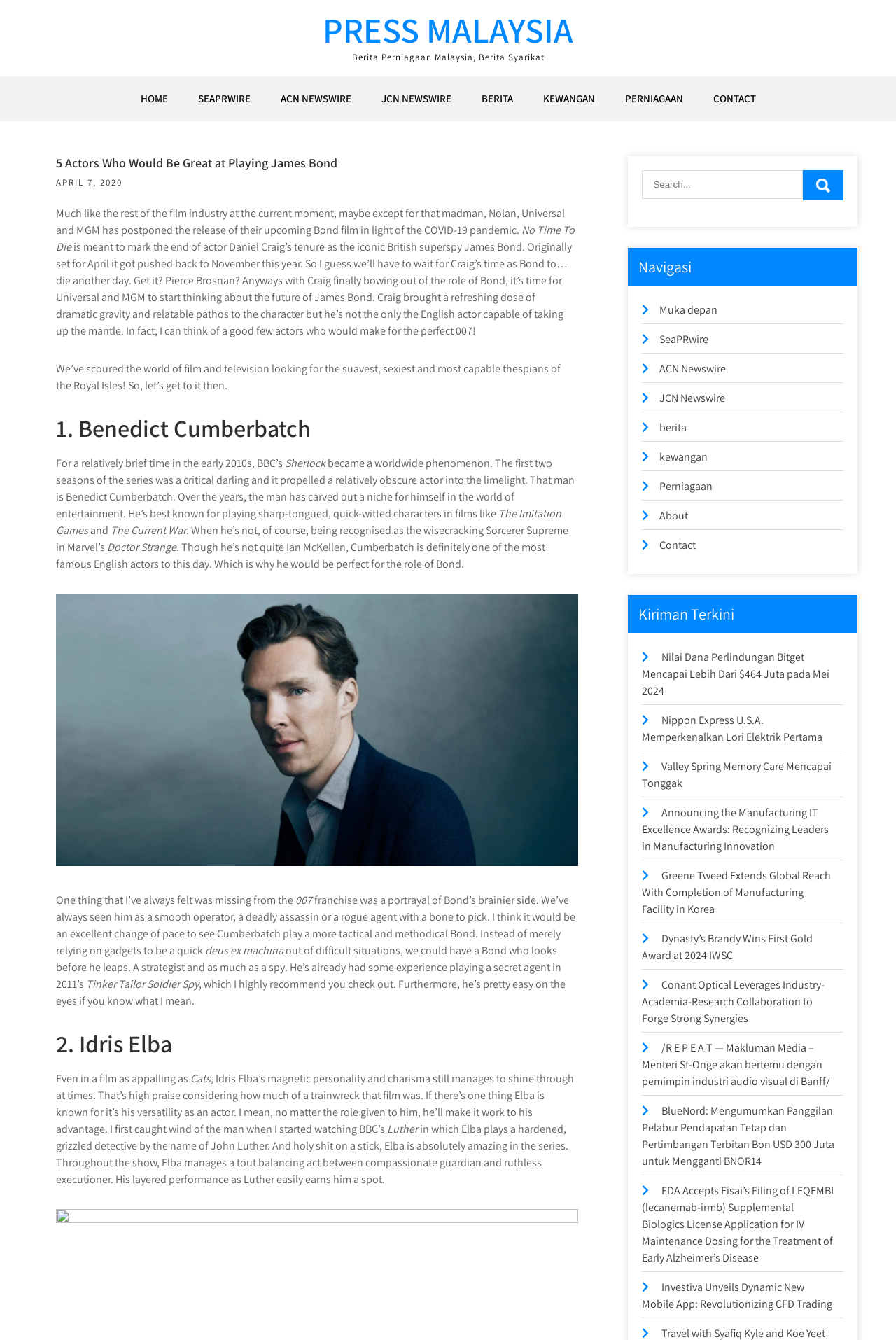Determine the bounding box coordinates of the region that needs to be clicked to achieve the task: "Search for something".

[0.717, 0.127, 0.941, 0.148]